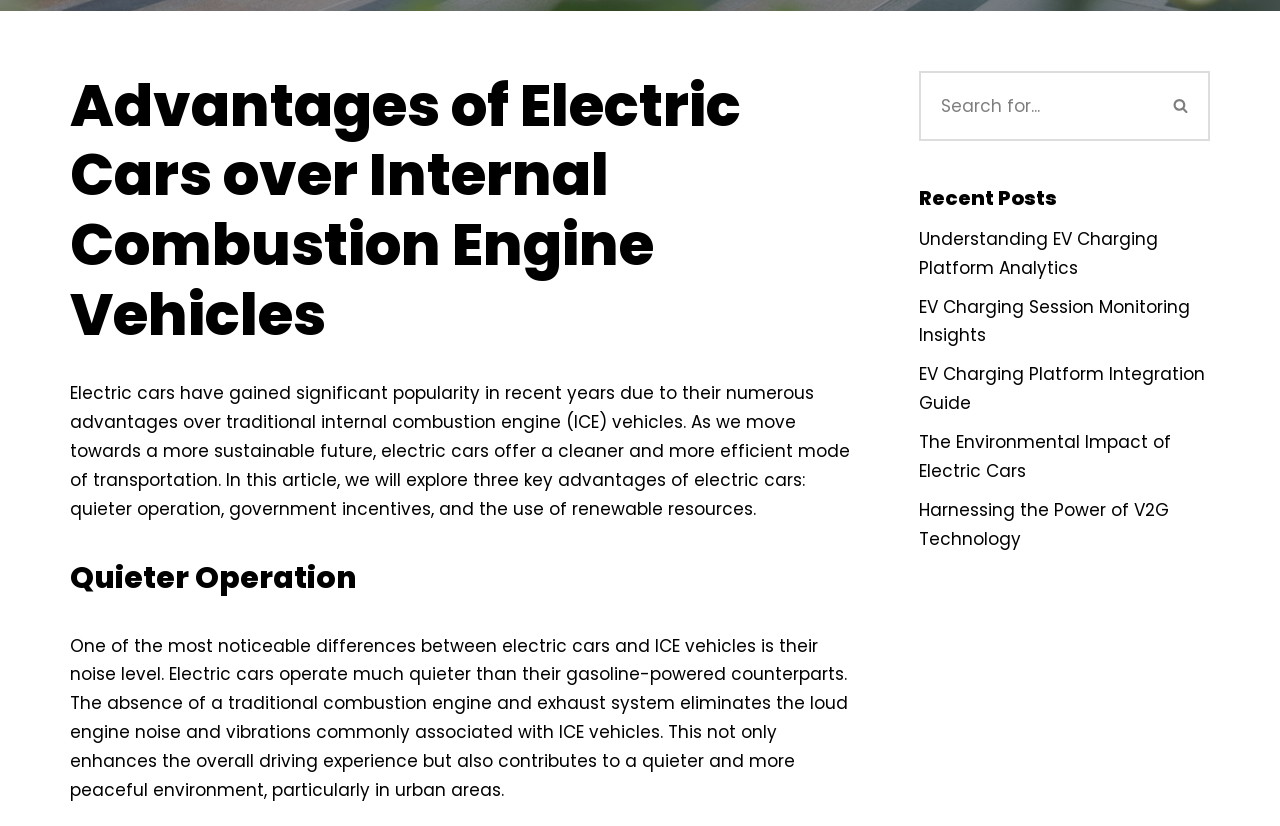Mark the bounding box of the element that matches the following description: "EV Charging Platform Integration Guide".

[0.718, 0.439, 0.941, 0.503]